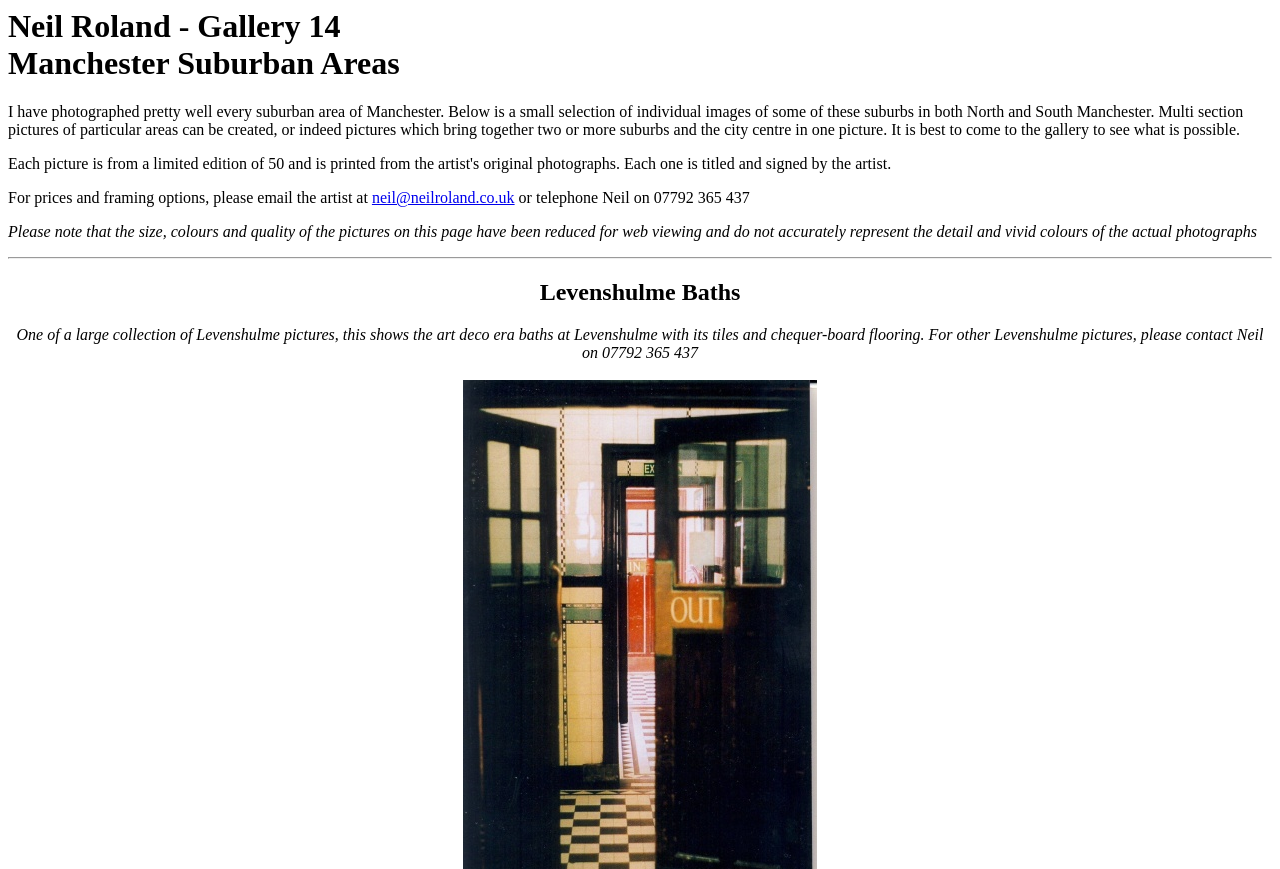What is the purpose of the webpage?
Please provide a single word or phrase in response based on the screenshot.

Showcasing photographs